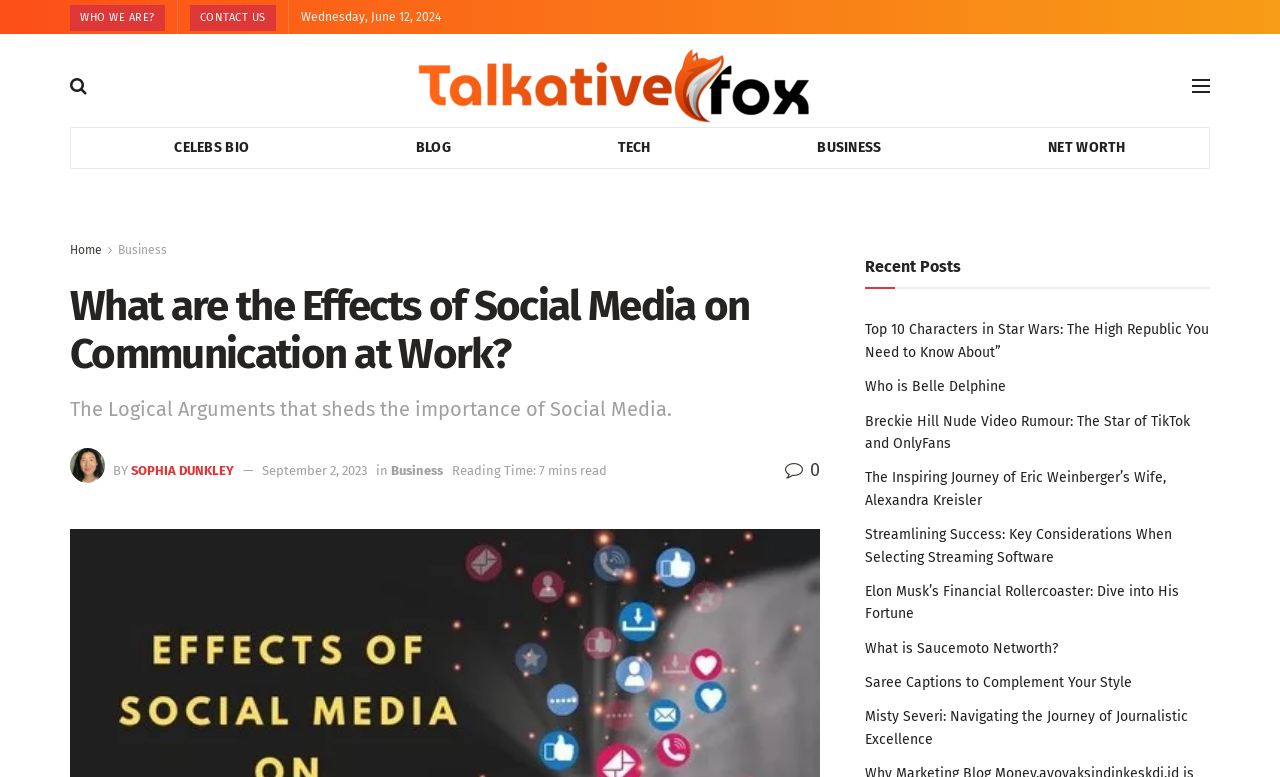Identify the primary heading of the webpage and provide its text.

What are the Effects of Social Media on Communication at Work?